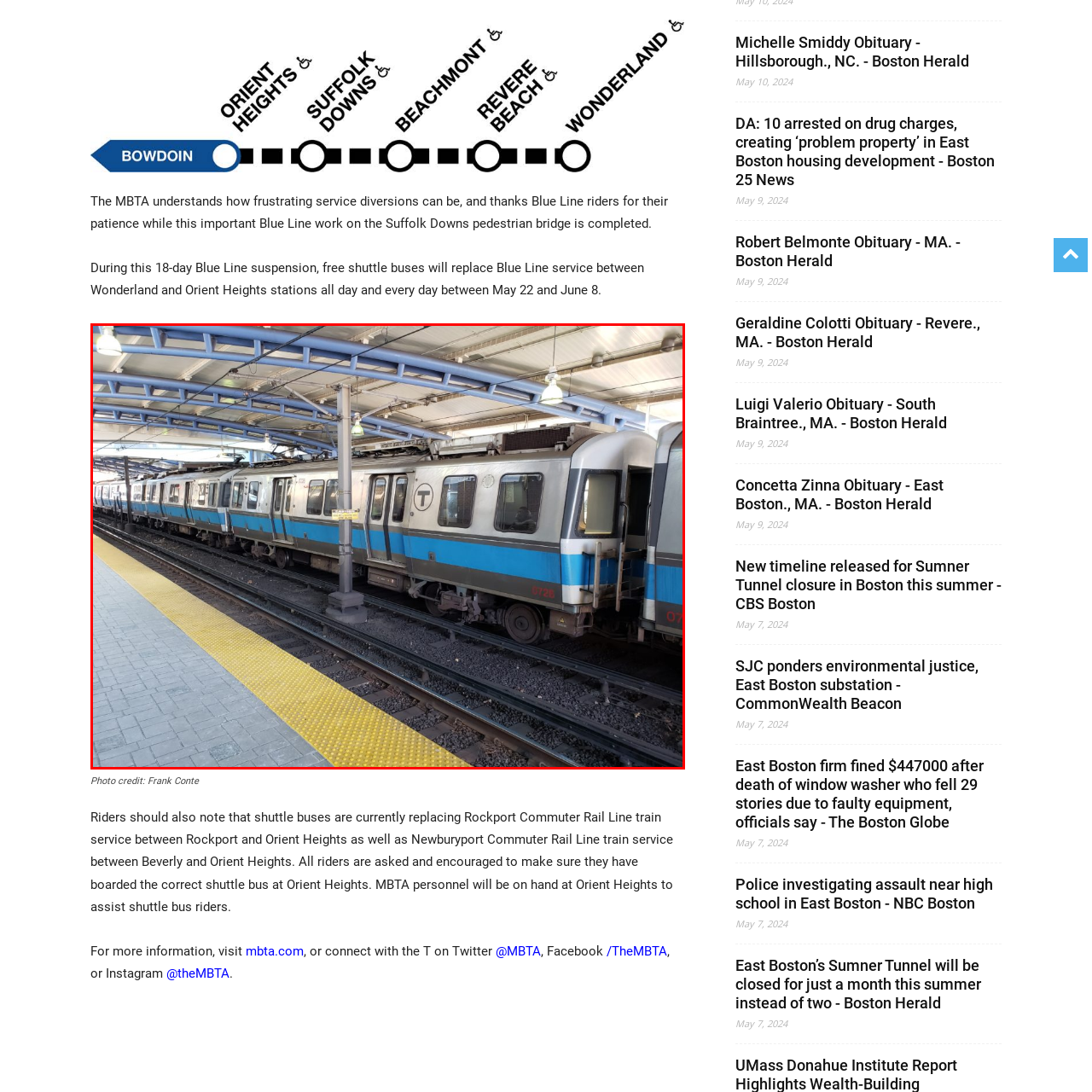Who is credited with taking the image?
Look at the image enclosed by the red bounding box and give a detailed answer using the visual information available in the image.

The caption explicitly states that 'the image is credited to Frank Conte', indicating that Frank Conte is the person who took the image.